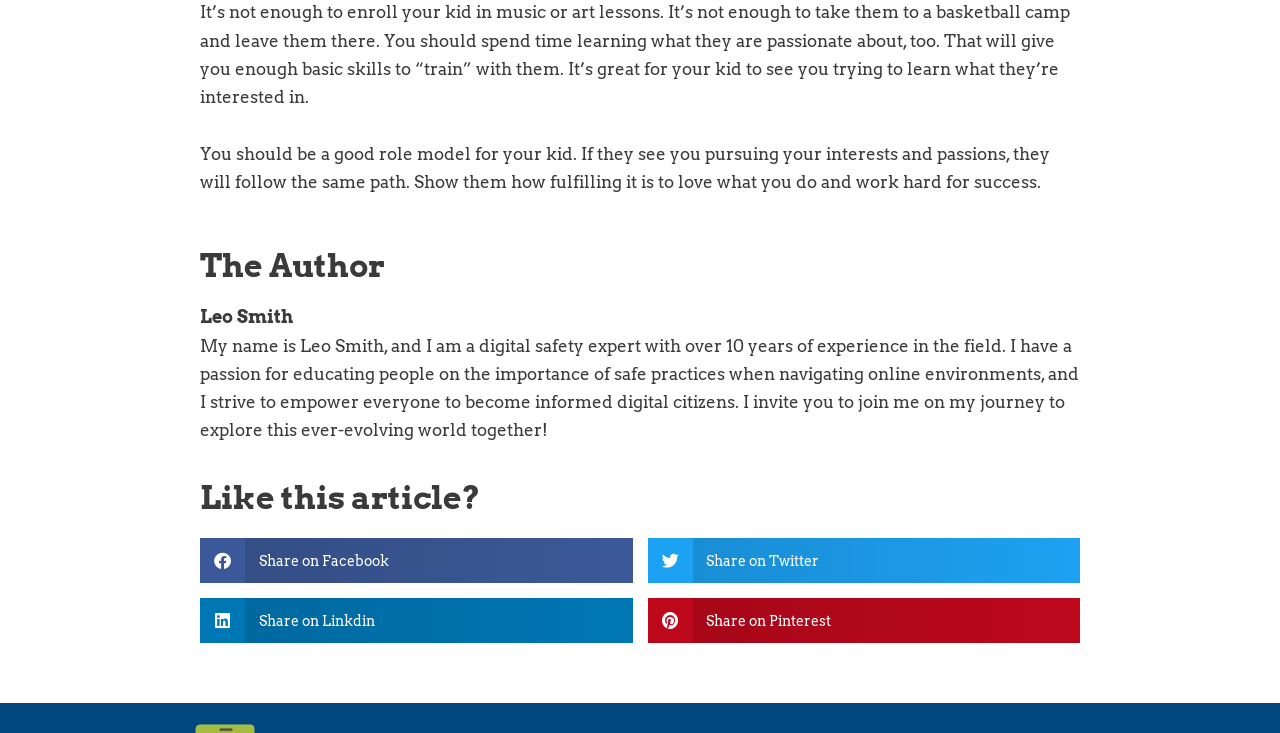How many social media platforms can you share the article on?
Make sure to answer the question with a detailed and comprehensive explanation.

There are four social media platforms available to share the article on, which are Facebook, Twitter, LinkedIn, and Pinterest, each with a corresponding button.